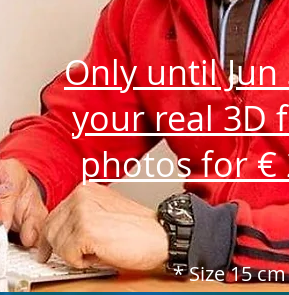Elaborate on the various elements present in the image.

The image showcases a close-up of a person seated at a desk, working on a laptop with their right hand positioned on the keyboard. The individual is wearing a vibrant red jacket, adding a dynamic color contrast to the scene. Accompanying the image is the text promoting a special offer, emphasizing that this is a limited-time opportunity to create personalized 3D figures from photos for €209 per person, valid until June 30. A note at the bottom specifies that the featured figures are approximately 15 cm in size. This compelling visual and promotional message highlights a unique service combining technology and personal memorabilia.